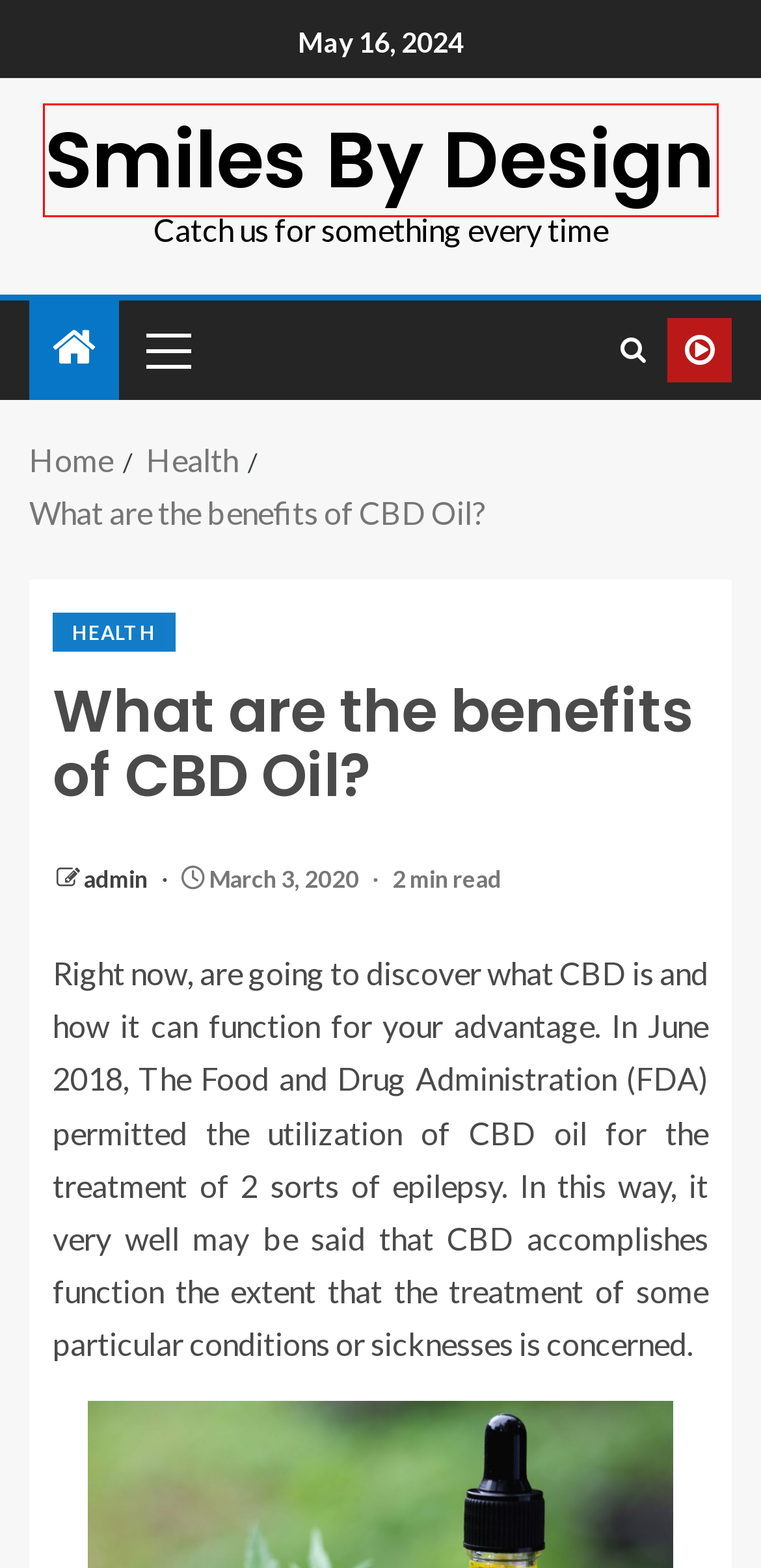You are given a screenshot of a webpage with a red bounding box around an element. Choose the most fitting webpage description for the page that appears after clicking the element within the red bounding box. Here are the candidates:
A. Software – Smiles By Design
B. Revolutionizing Marketing – How AI is Reshaping Customer Engagement? – Smiles By Design
C. Business – Smiles By Design
D. Health – Smiles By Design
E. February 2020 – Smiles By Design
F. Entertainment – Smiles By Design
G. Smiles By Design – Catch us for something every time
H. admin – Smiles By Design

G